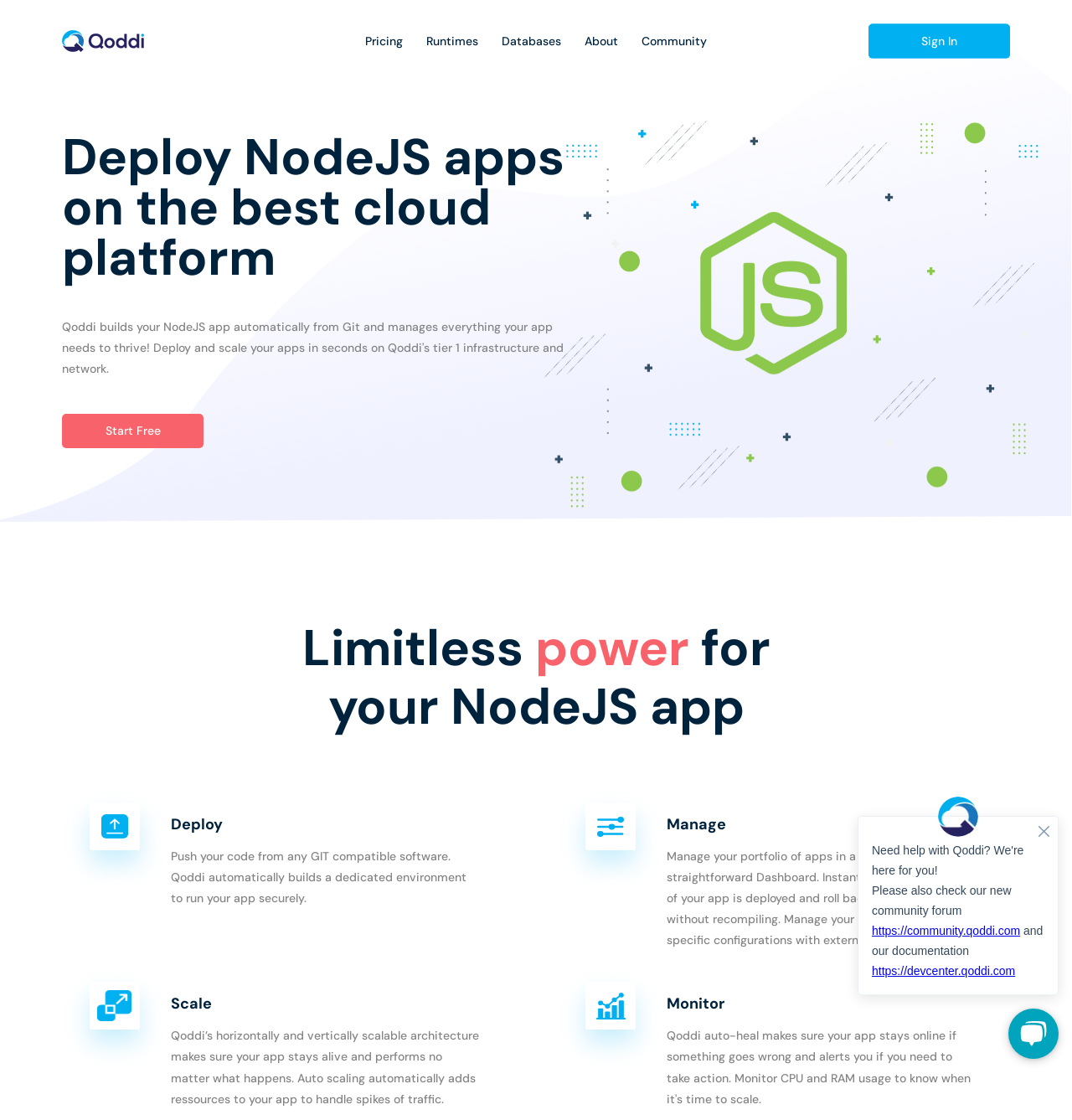Extract the heading text from the webpage.

Deploy NodeJS apps on the best cloud platform